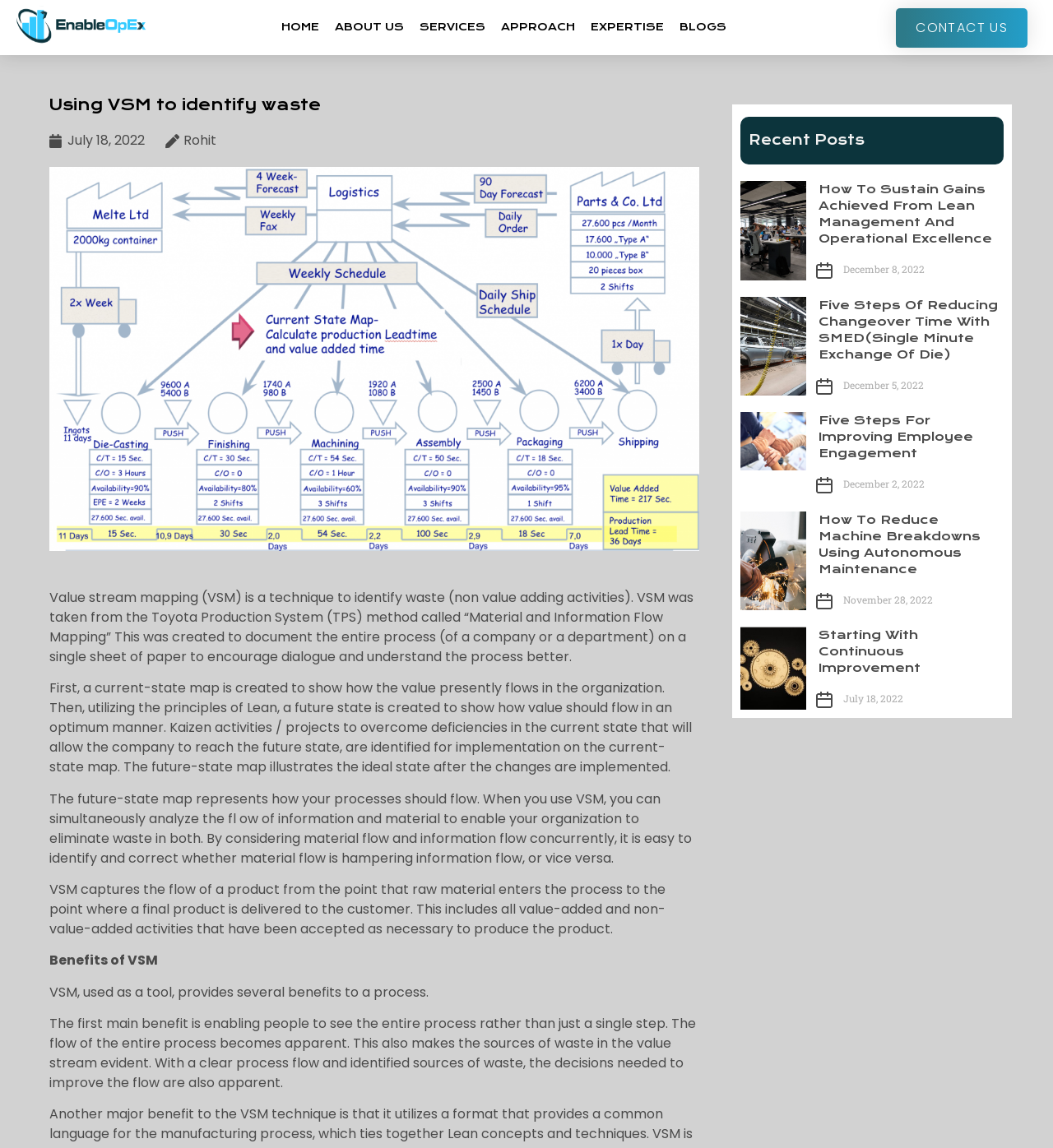Provide the bounding box coordinates of the area you need to click to execute the following instruction: "Read the article about 'lean manufacturing and operational excellence'".

[0.695, 0.15, 0.961, 0.251]